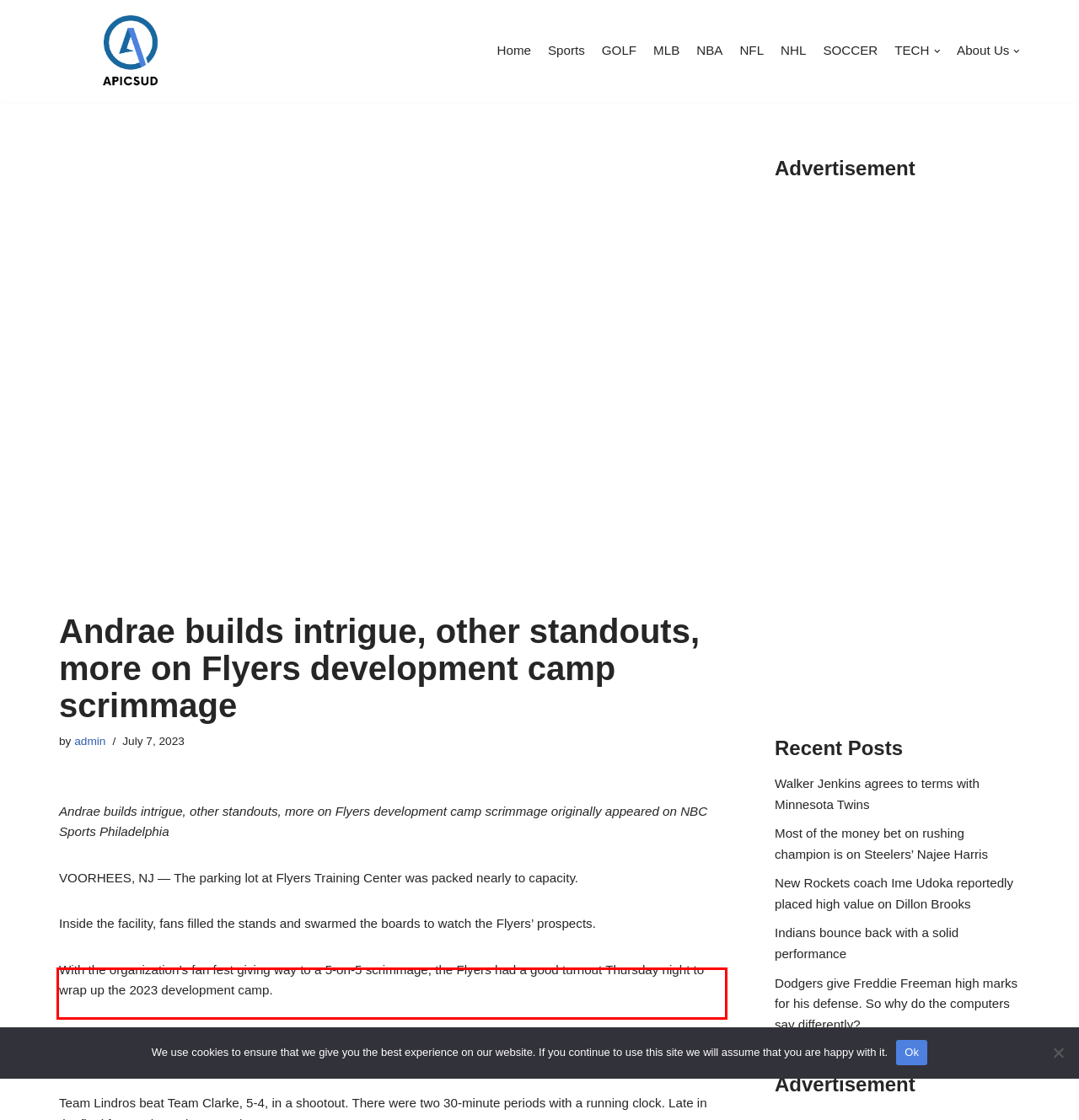Please identify the text within the red rectangular bounding box in the provided webpage screenshot.

With the organization’s fan fest giving way to a 5-on-5 scrimmage, the Flyers had a good turnout Thursday night to wrap up the 2023 development camp.